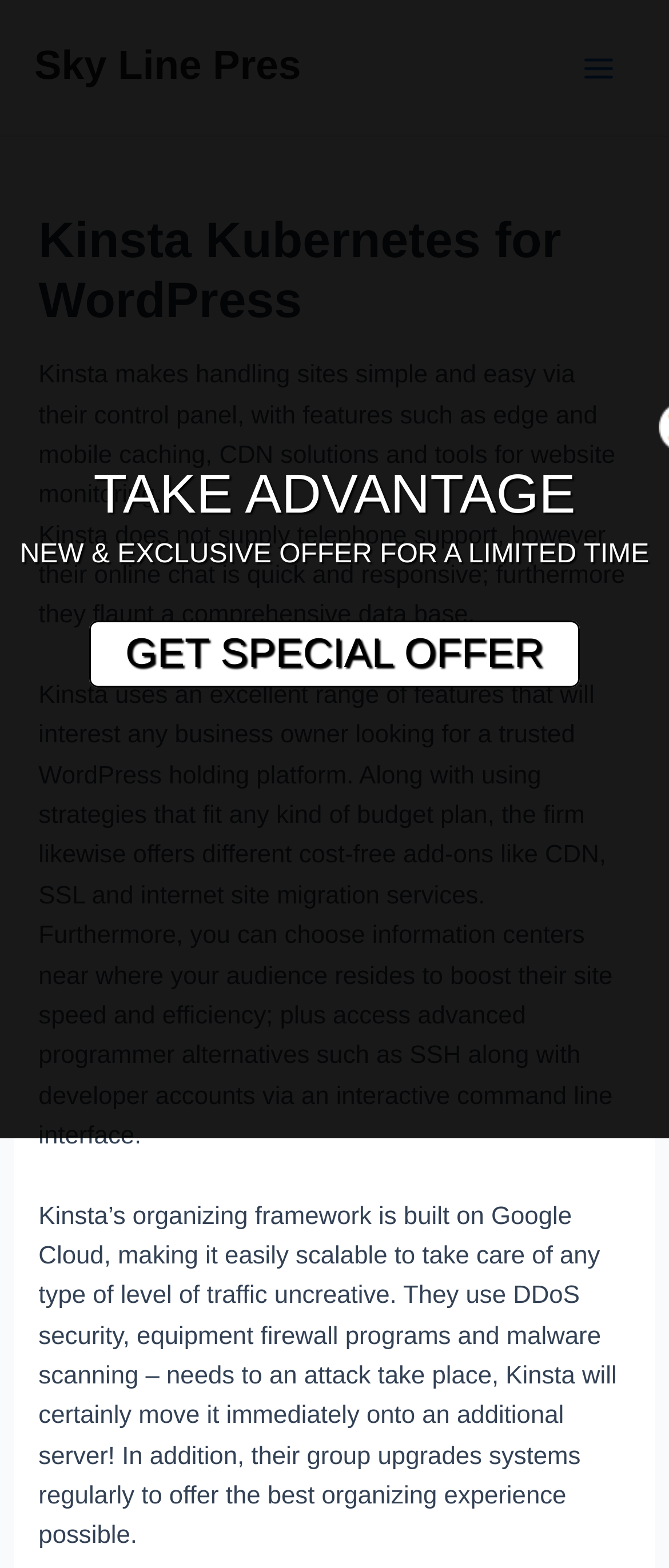What is the purpose of Kinsta's control panel?
Please provide a full and detailed response to the question.

The webpage states that Kinsta's control panel makes handling sites simple and easy, with features such as edge and mobile caching, CDN solutions, and tools for website monitoring.